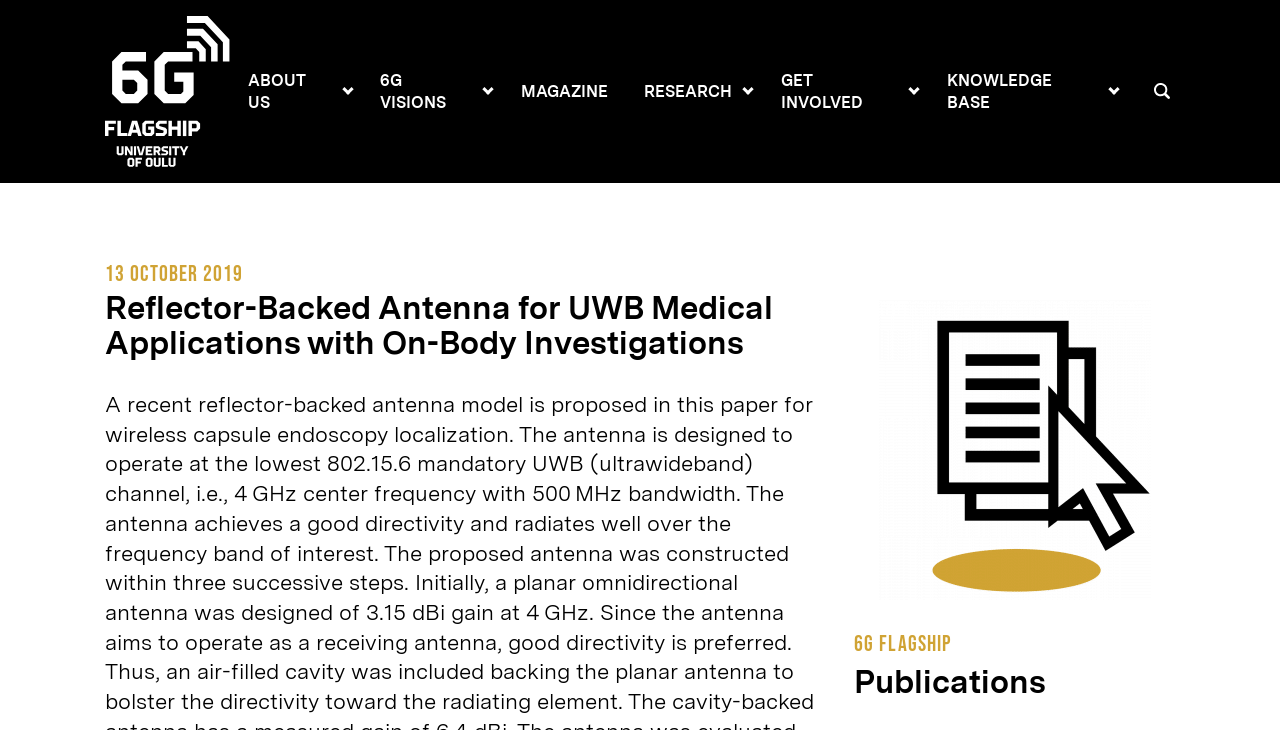Give a one-word or phrase response to the following question: How many menu items are in the main menu?

6